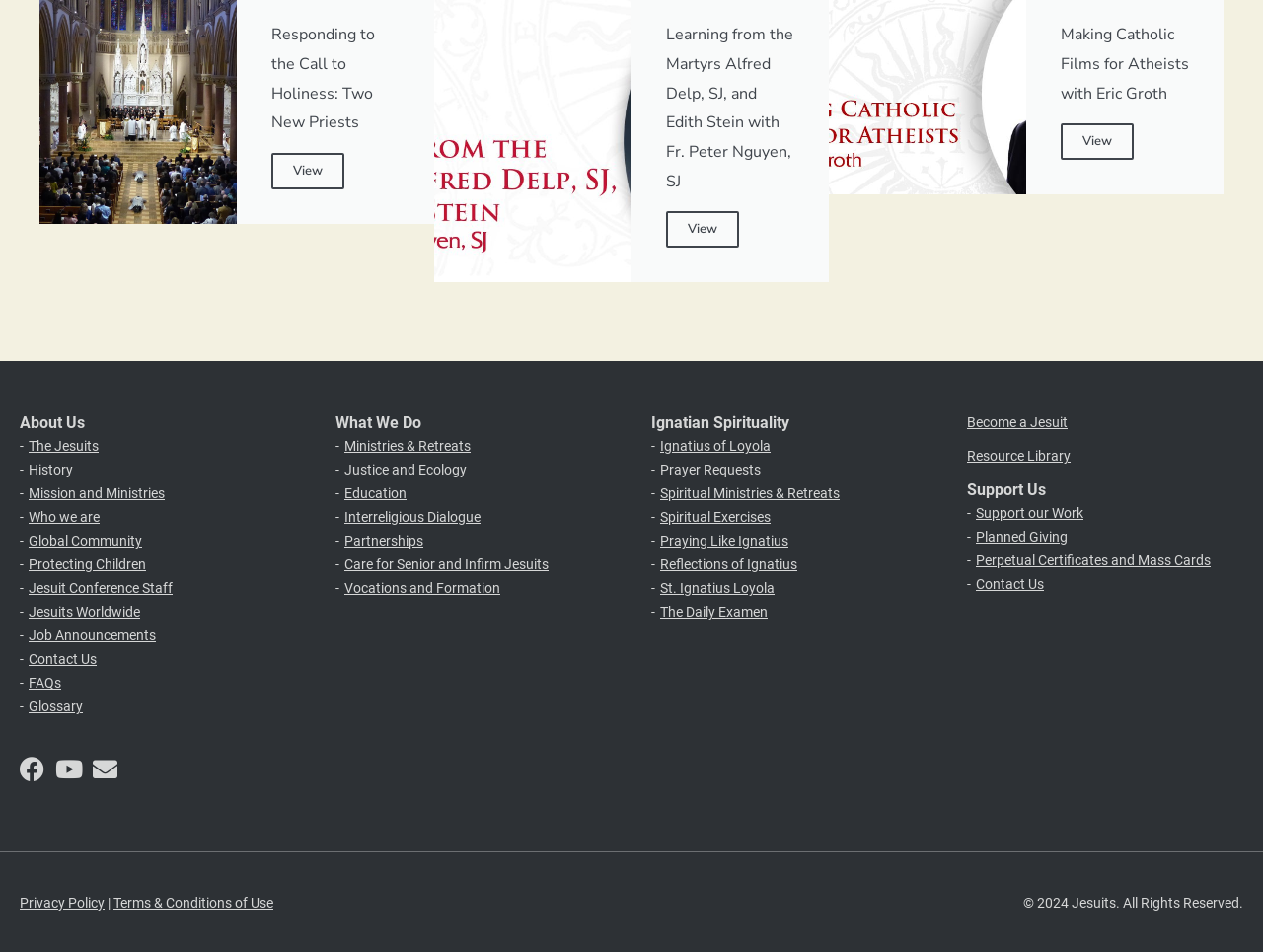Answer the question in one word or a short phrase:
What is the purpose of the 'Support Us' section?

To support the Jesuits' work